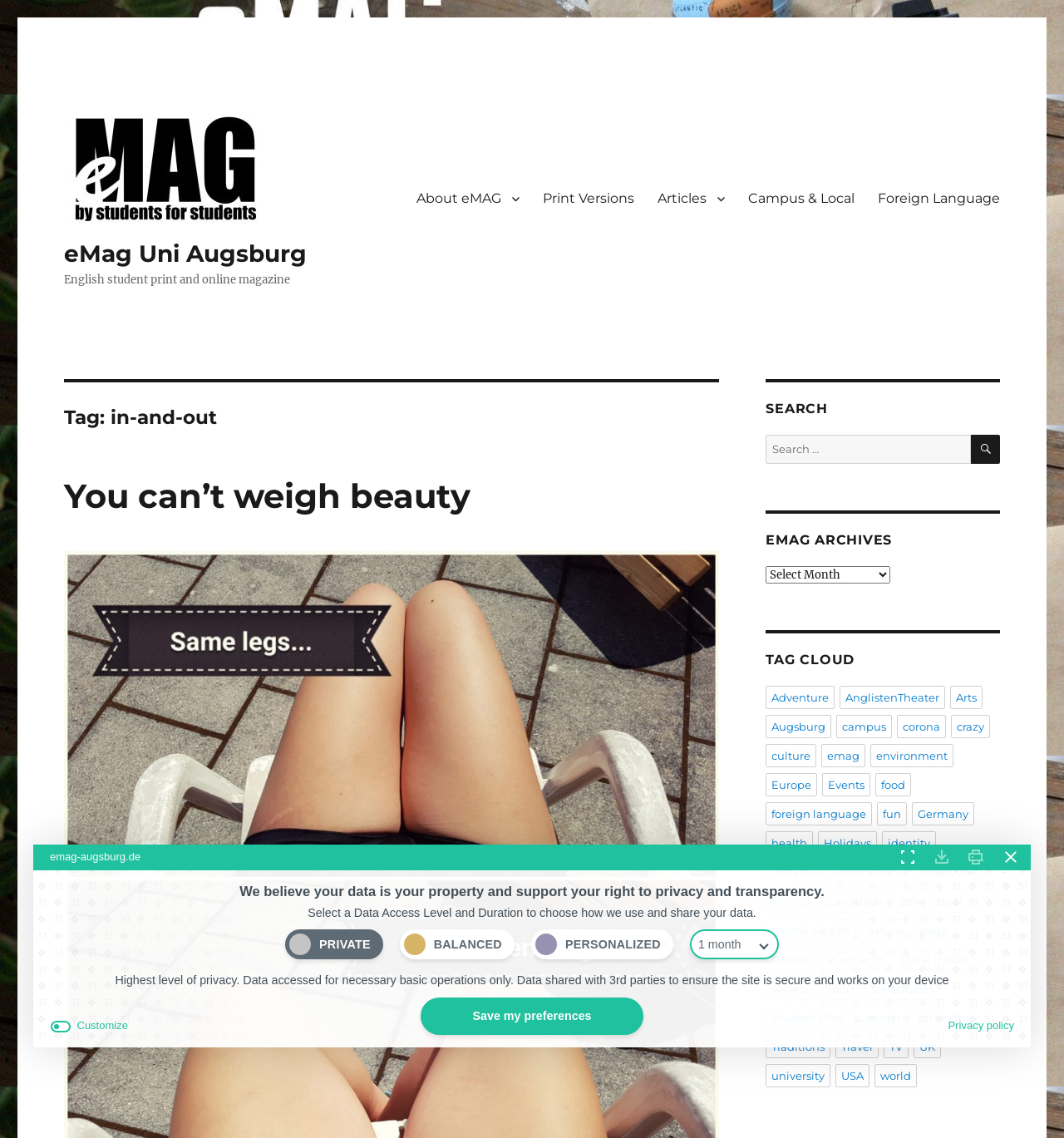Identify the bounding box for the element characterized by the following description: "Privacy policy".

[0.891, 0.894, 0.953, 0.909]